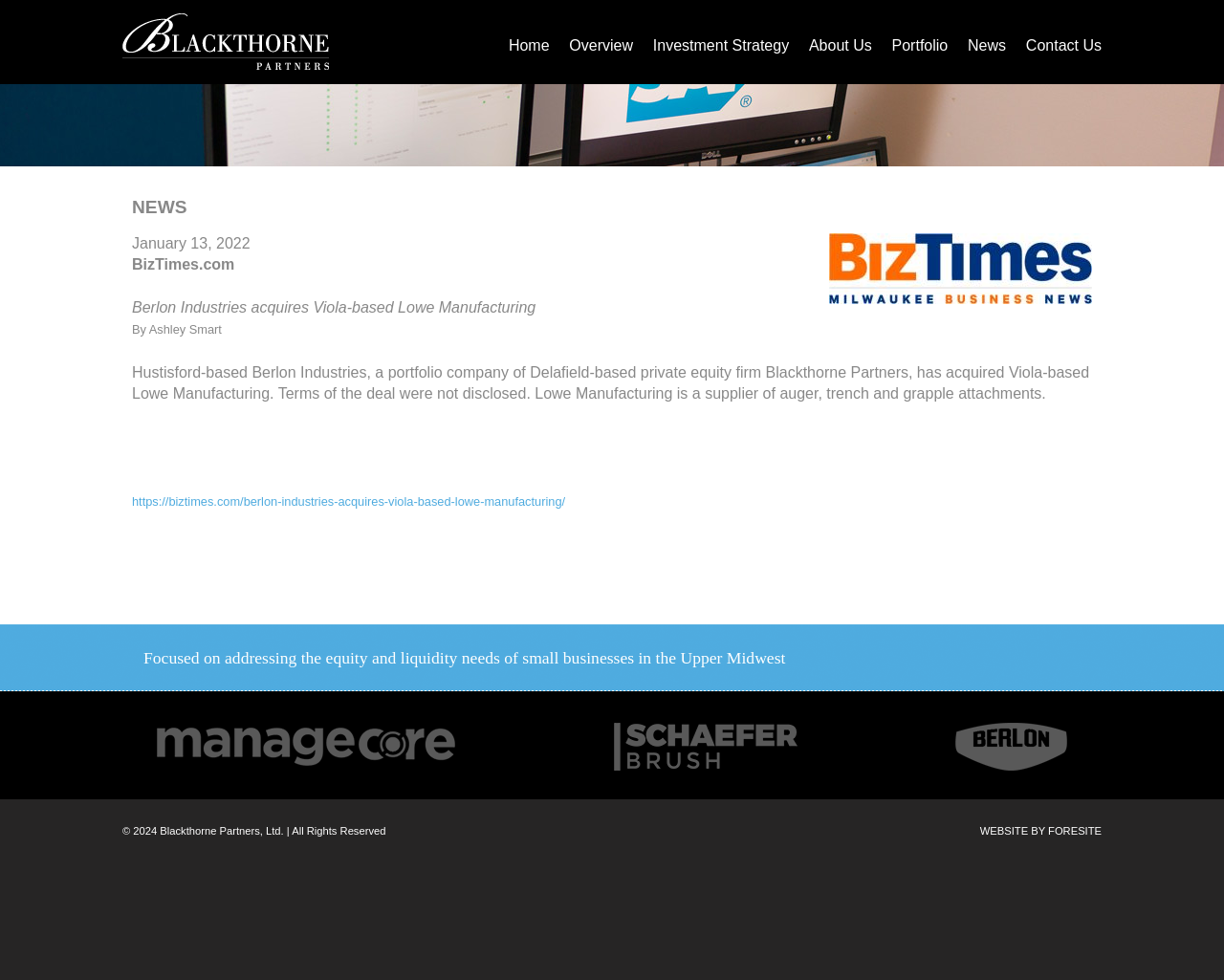Given the element description, predict the bounding box coordinates in the format (top-left x, top-left y, bottom-right x, bottom-right y), using floating point numbers between 0 and 1: News

[0.791, 0.038, 0.822, 0.055]